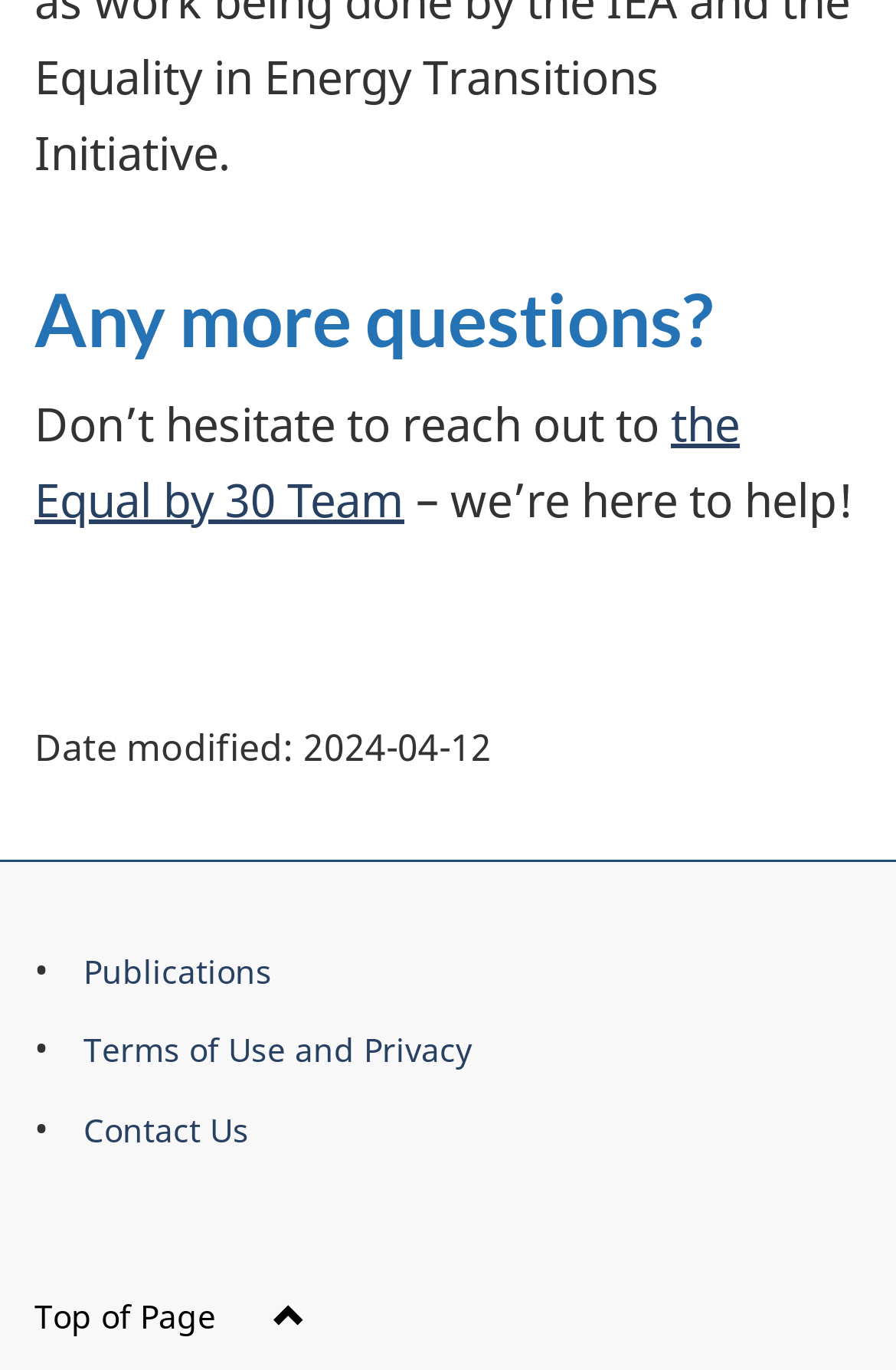What is the date modified?
Please provide a comprehensive answer based on the information in the image.

I found the date modified by looking at the description list term 'Date modified:' and its corresponding description list detail, which contains the time element with the text '2024-04-12'.